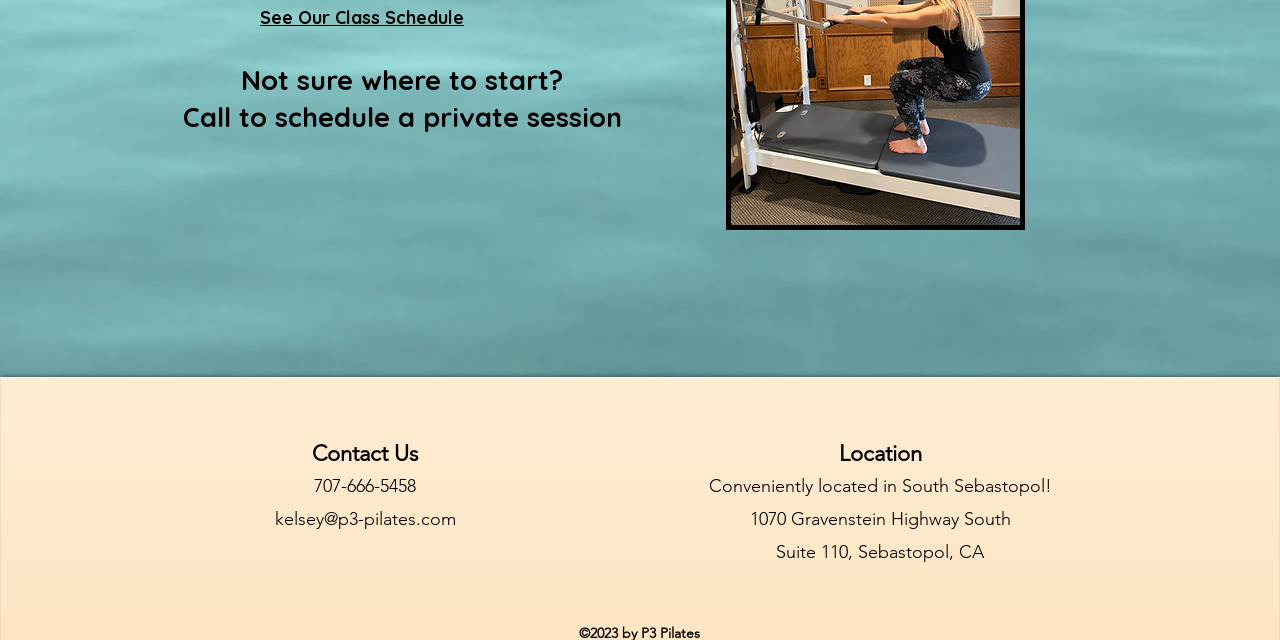Identify the bounding box of the HTML element described here: "See Our Class Schedule". Provide the coordinates as four float numbers between 0 and 1: [left, top, right, bottom].

[0.203, 0.009, 0.362, 0.045]